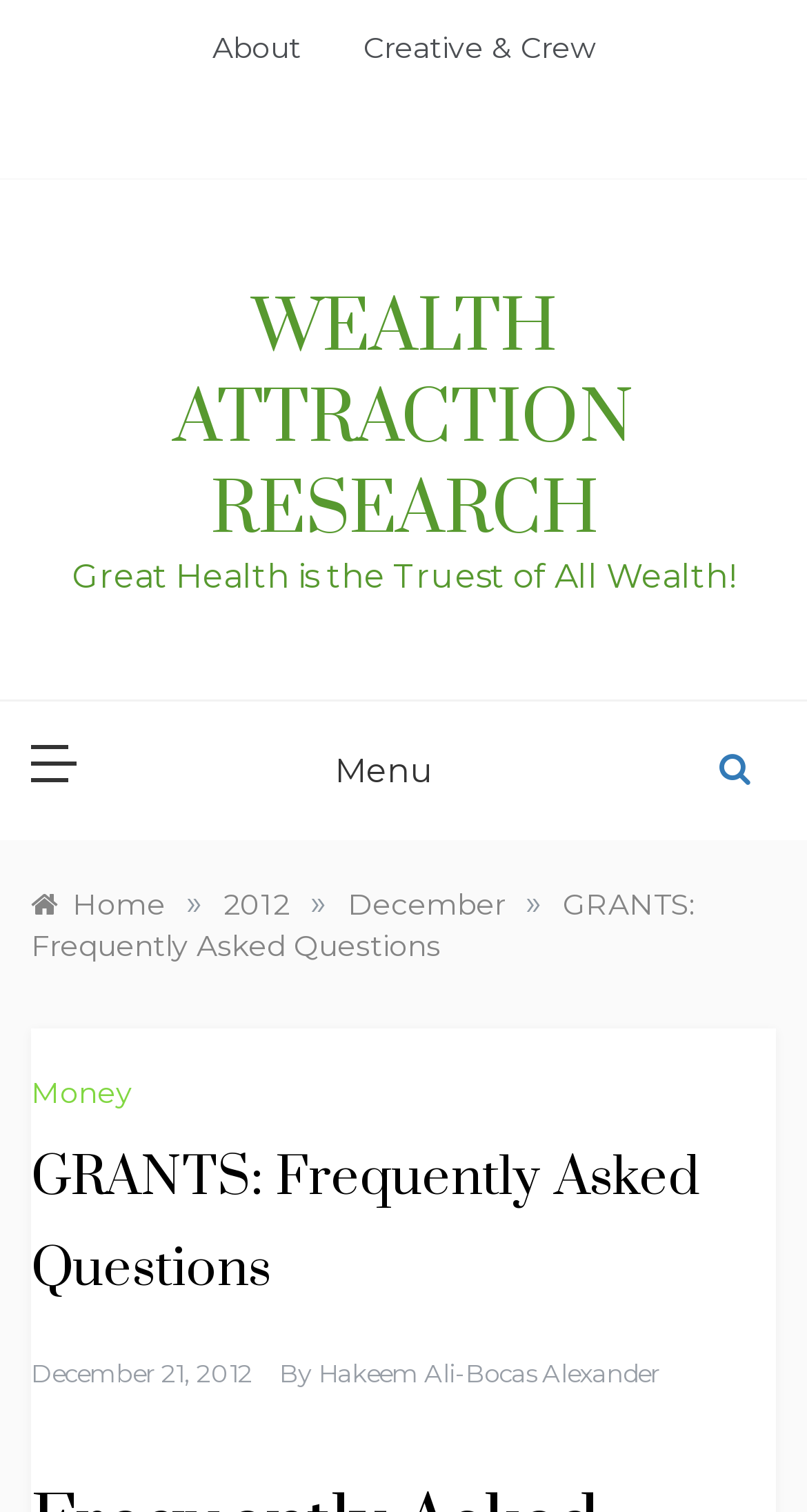What is the purpose of the breadcrumbs navigation?
Using the information presented in the image, please offer a detailed response to the question.

I examined the webpage structure and found a navigation element 'Breadcrumbs' which is commonly used to show the hierarchy of the current page, allowing users to navigate to parent pages.